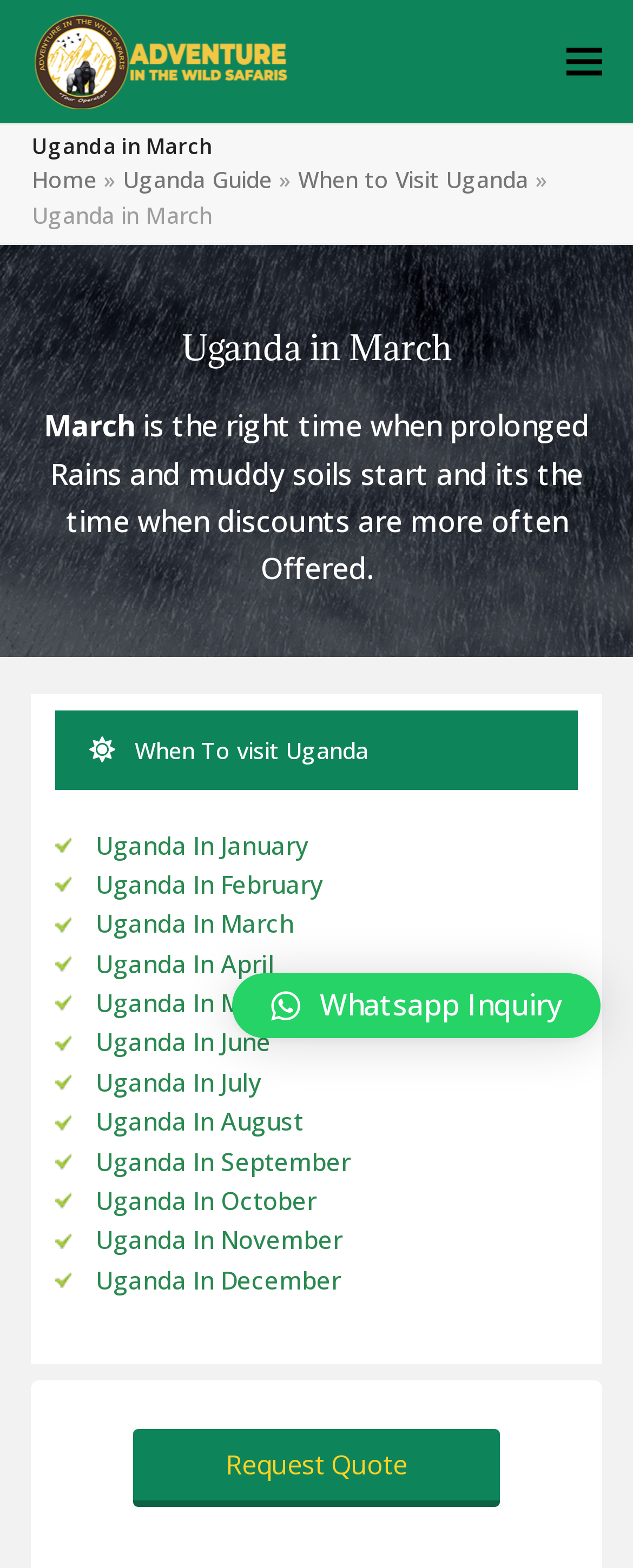What is the main topic of this webpage?
Can you offer a detailed and complete answer to this question?

Based on the webpage's content, the main topic is about visiting Uganda in March, which is evident from the multiple mentions of 'Uganda in March' throughout the page, including the header and subheadings.